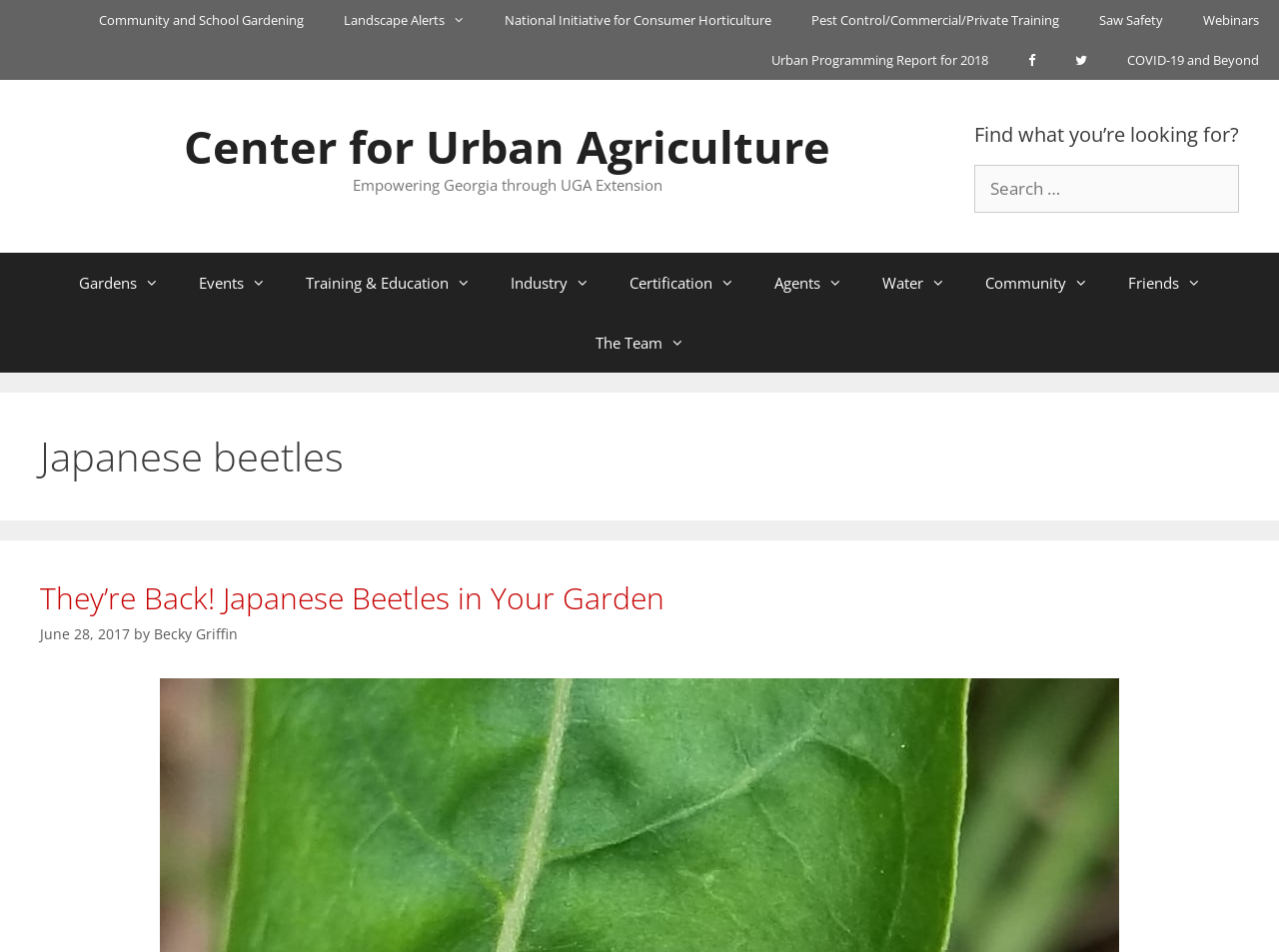Provide a one-word or brief phrase answer to the question:
What is the topic of the article on this webpage?

Japanese beetles